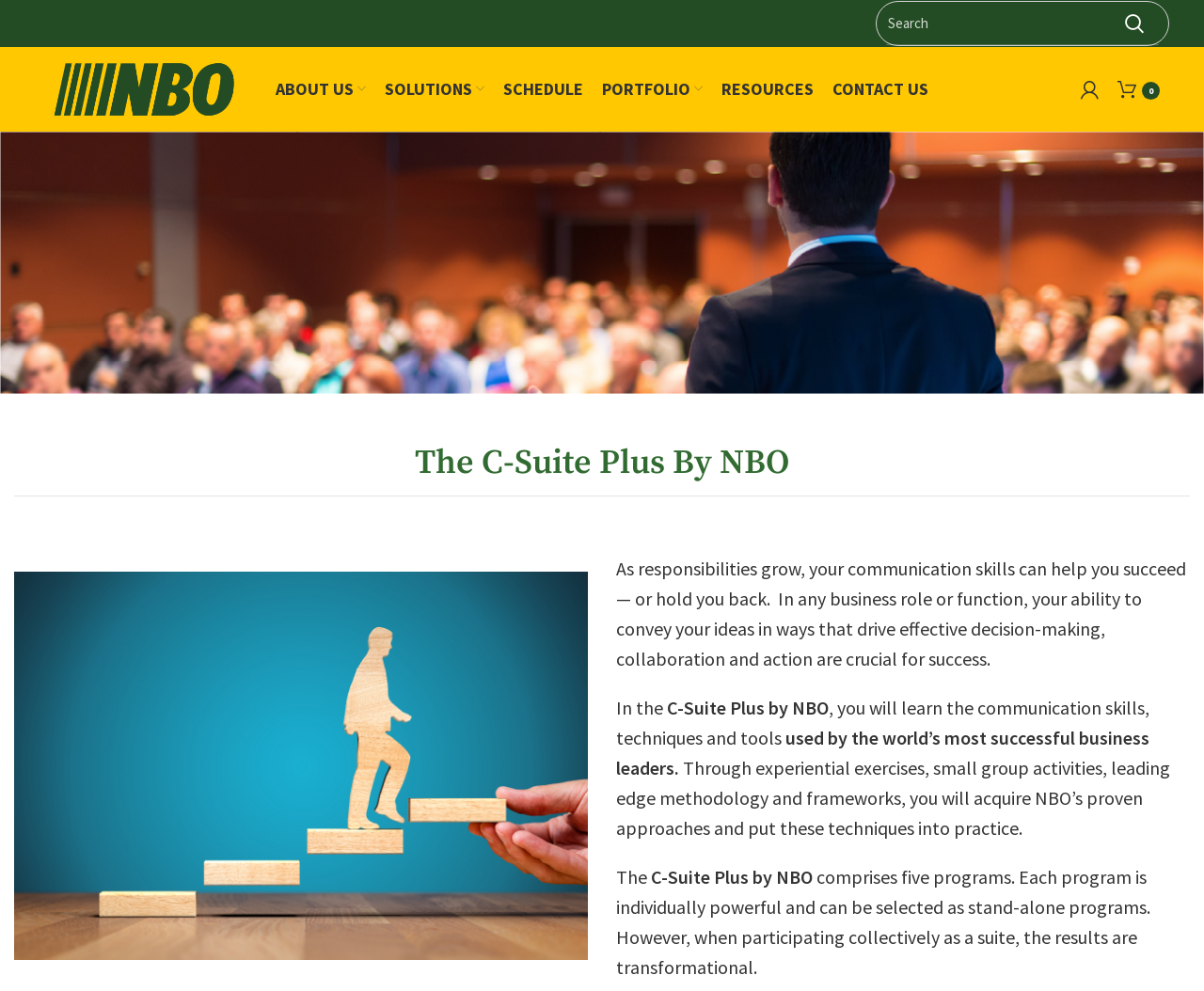Please specify the bounding box coordinates of the area that should be clicked to accomplish the following instruction: "Learn about the company". The coordinates should consist of four float numbers between 0 and 1, i.e., [left, top, right, bottom].

[0.221, 0.071, 0.312, 0.109]